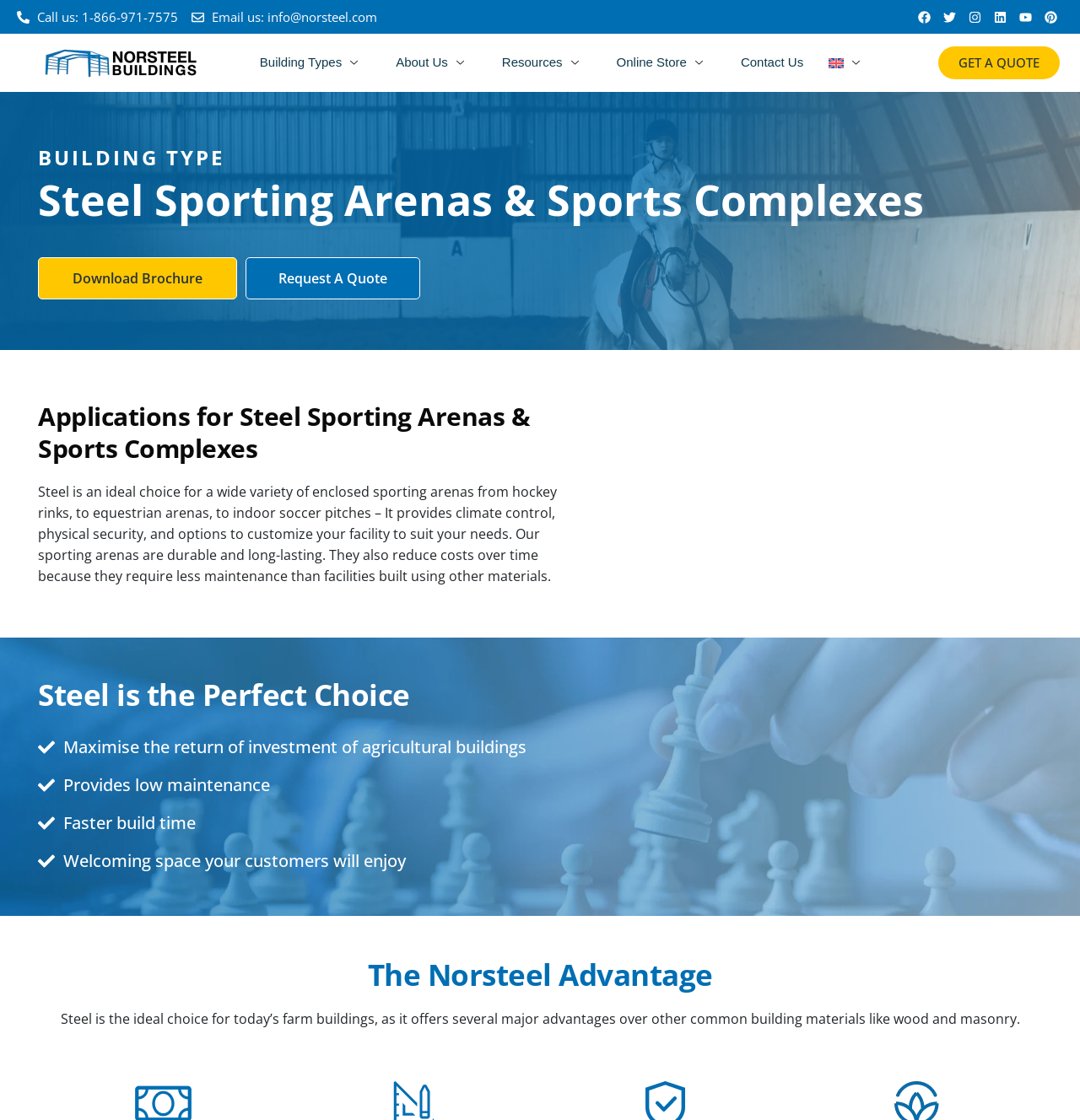Please identify the bounding box coordinates of the region to click in order to complete the given instruction: "Visit Facebook page". The coordinates should be four float numbers between 0 and 1, i.e., [left, top, right, bottom].

[0.844, 0.004, 0.867, 0.026]